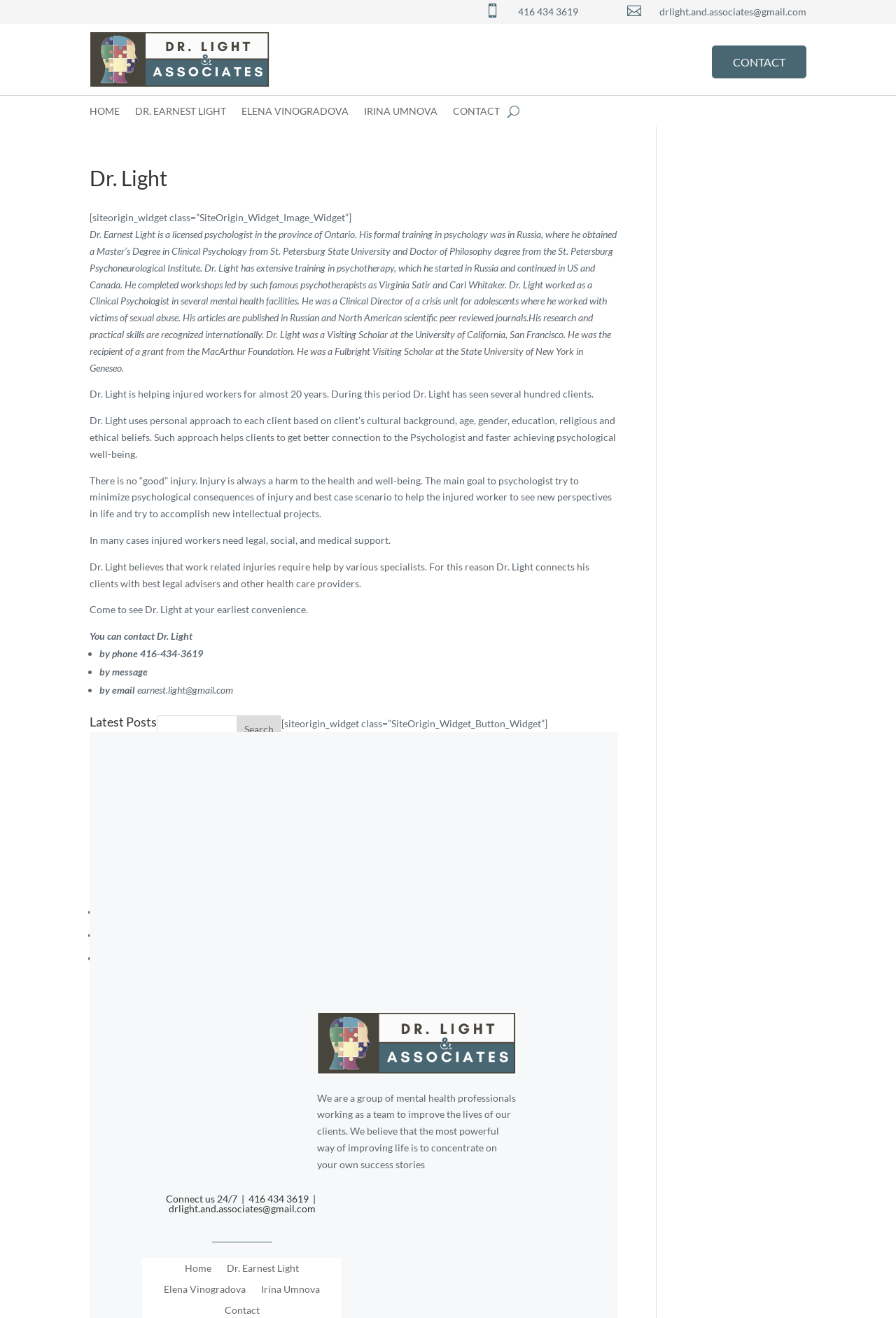Provide the bounding box coordinates, formatted as (top-left x, top-left y, bottom-right x, bottom-right y), with all values being floating point numbers between 0 and 1. Identify the bounding box of the UI element that matches the description: Comments feed

[0.365, 0.722, 0.441, 0.731]